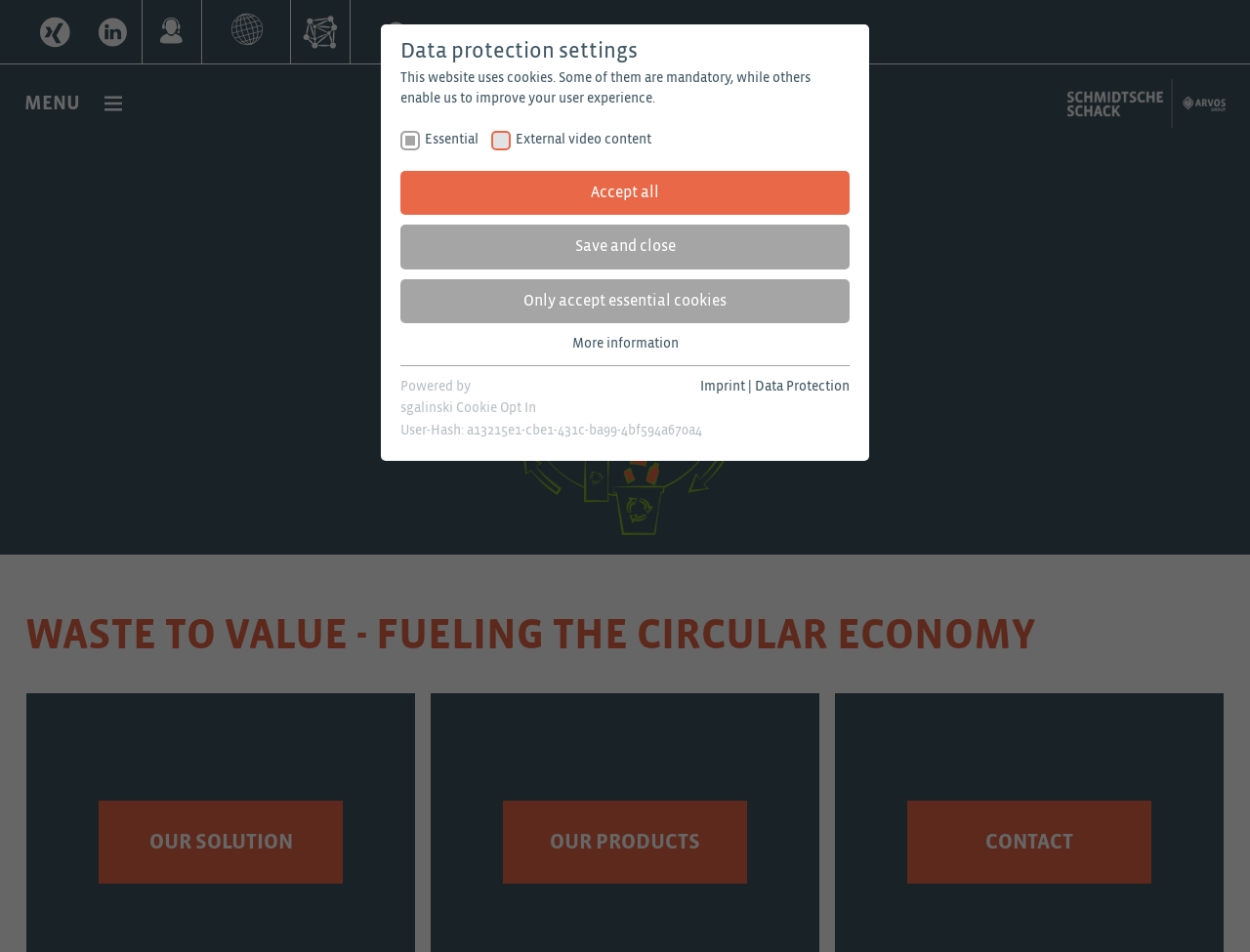Provide a single word or phrase answer to the question: 
What is the purpose of the 'External video content' cookie?

Settings for Vimeo video